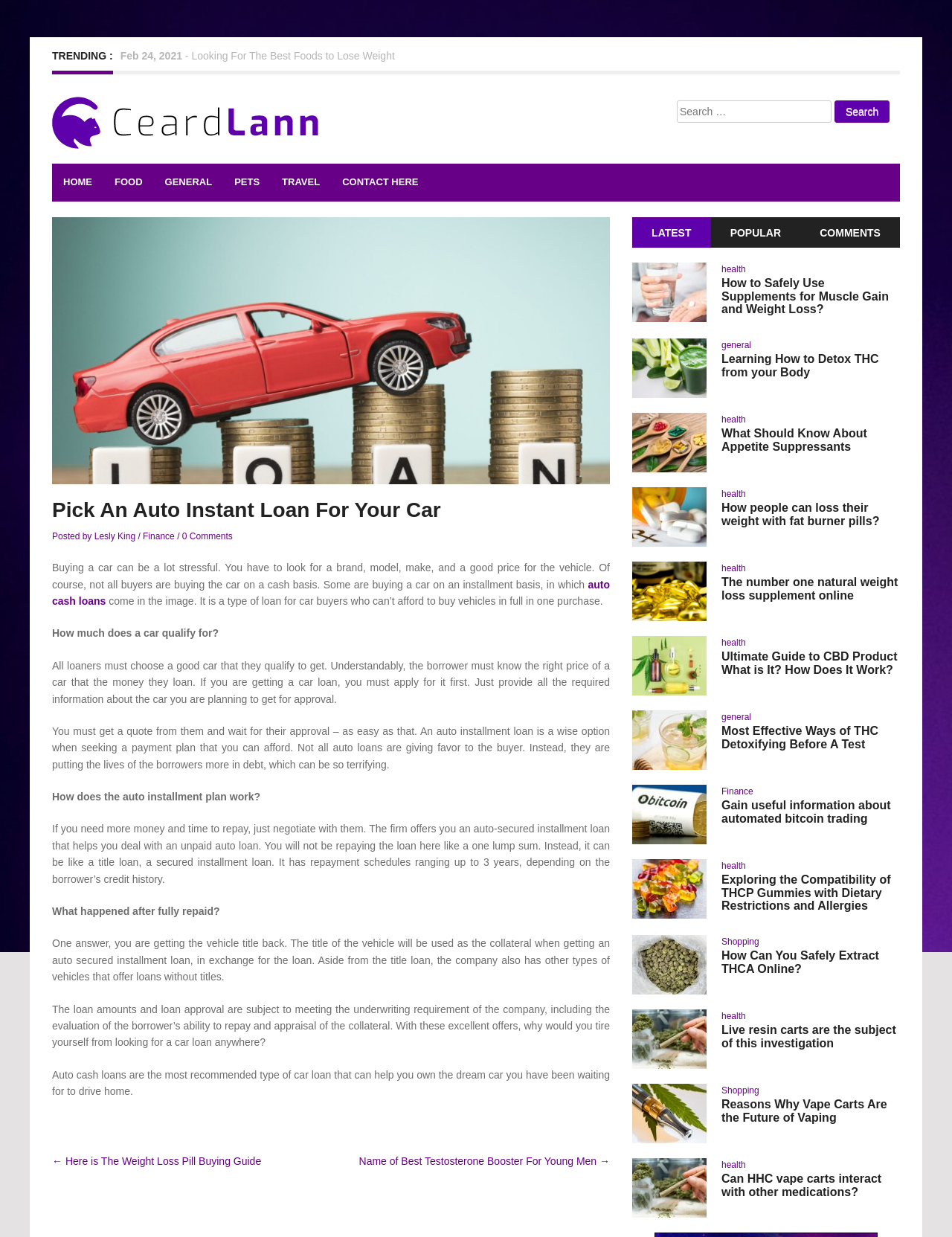Determine the bounding box coordinates of the clickable element to complete this instruction: "Click on the link to learn about cooking up success". Provide the coordinates in the format of four float numbers between 0 and 1, [left, top, right, bottom].

[0.202, 0.04, 0.596, 0.05]